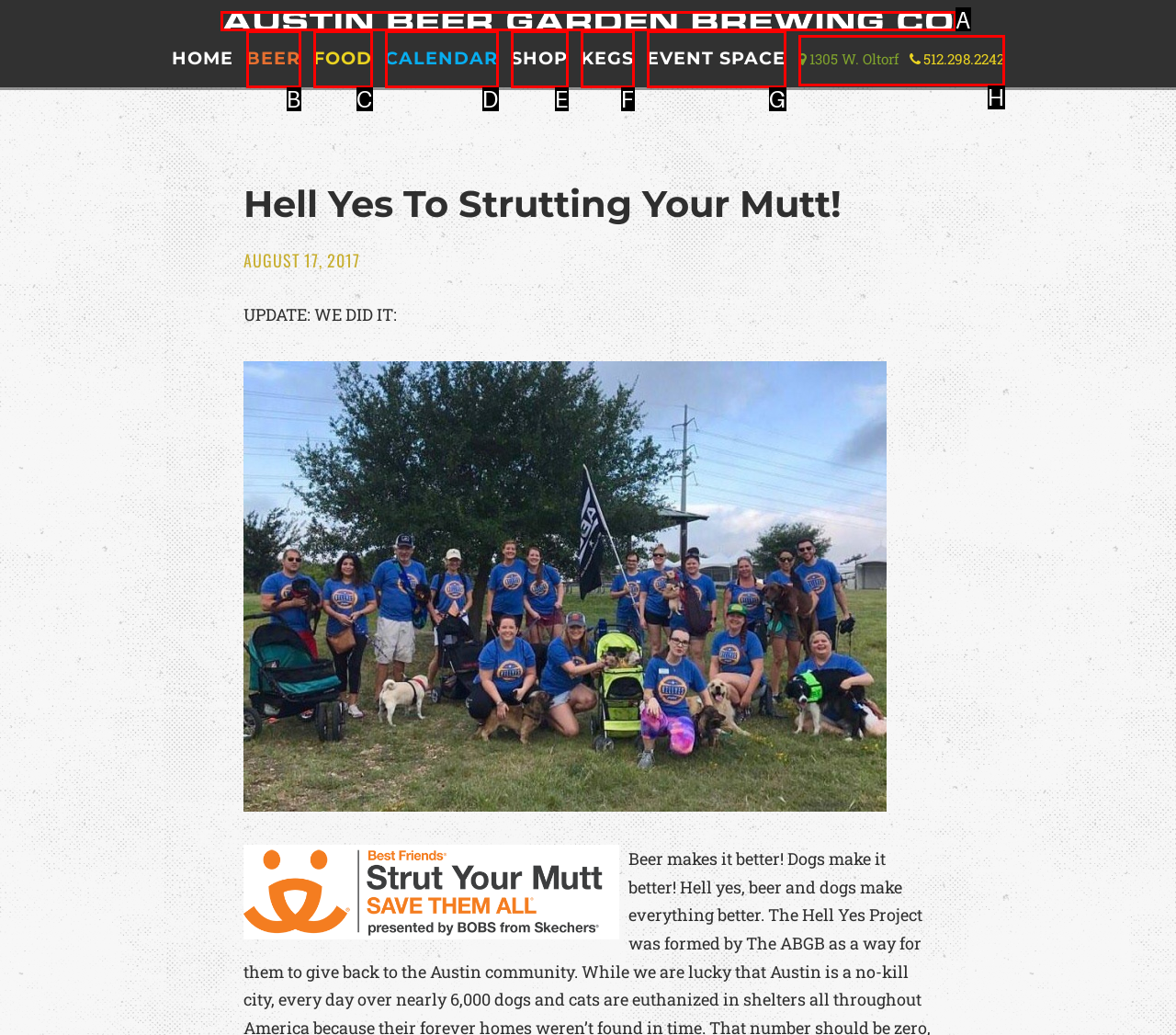Identify the correct letter of the UI element to click for this task: Book an appointment
Respond with the letter from the listed options.

None